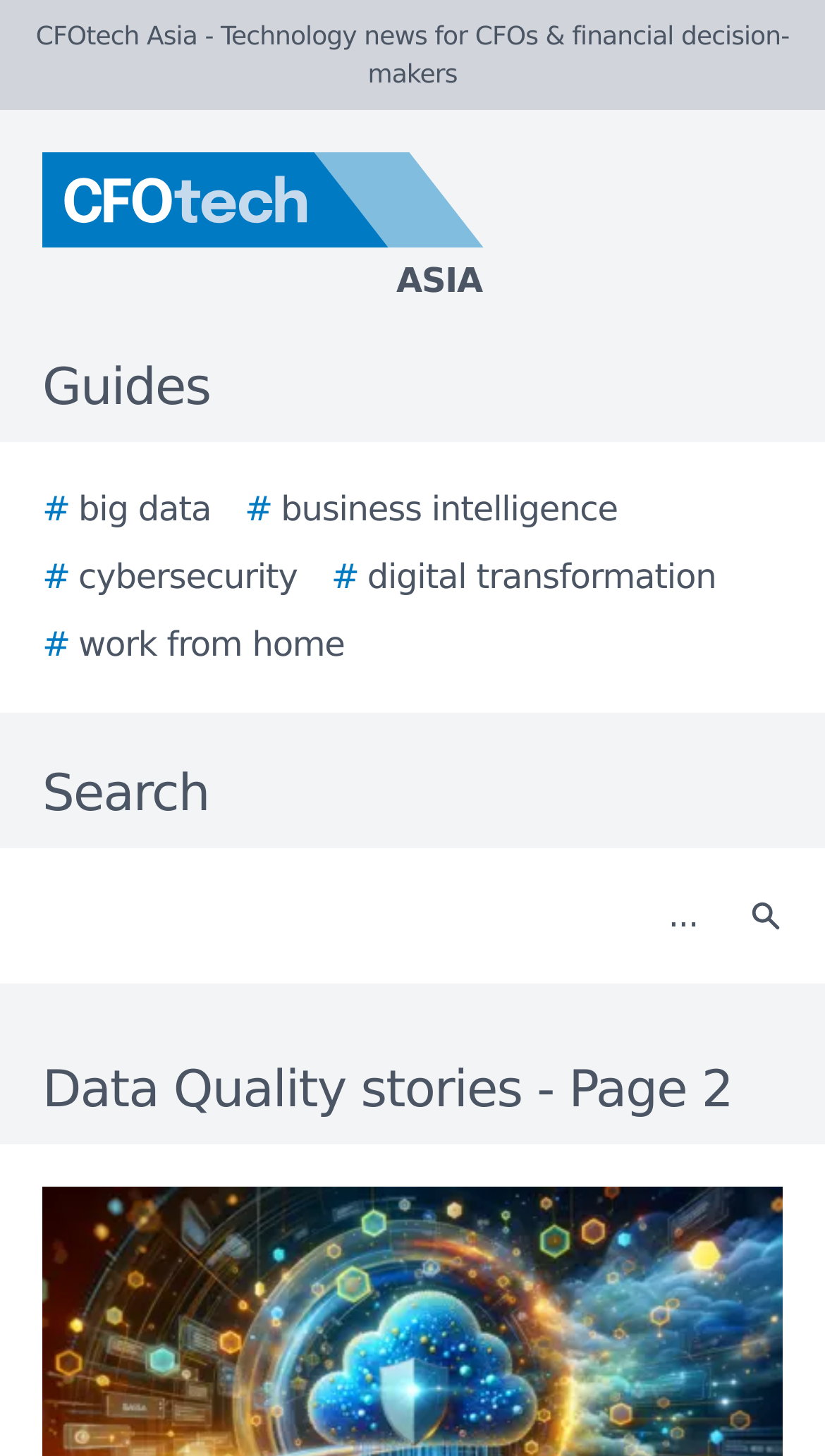Determine which piece of text is the heading of the webpage and provide it.

Data Quality stories - Page 2